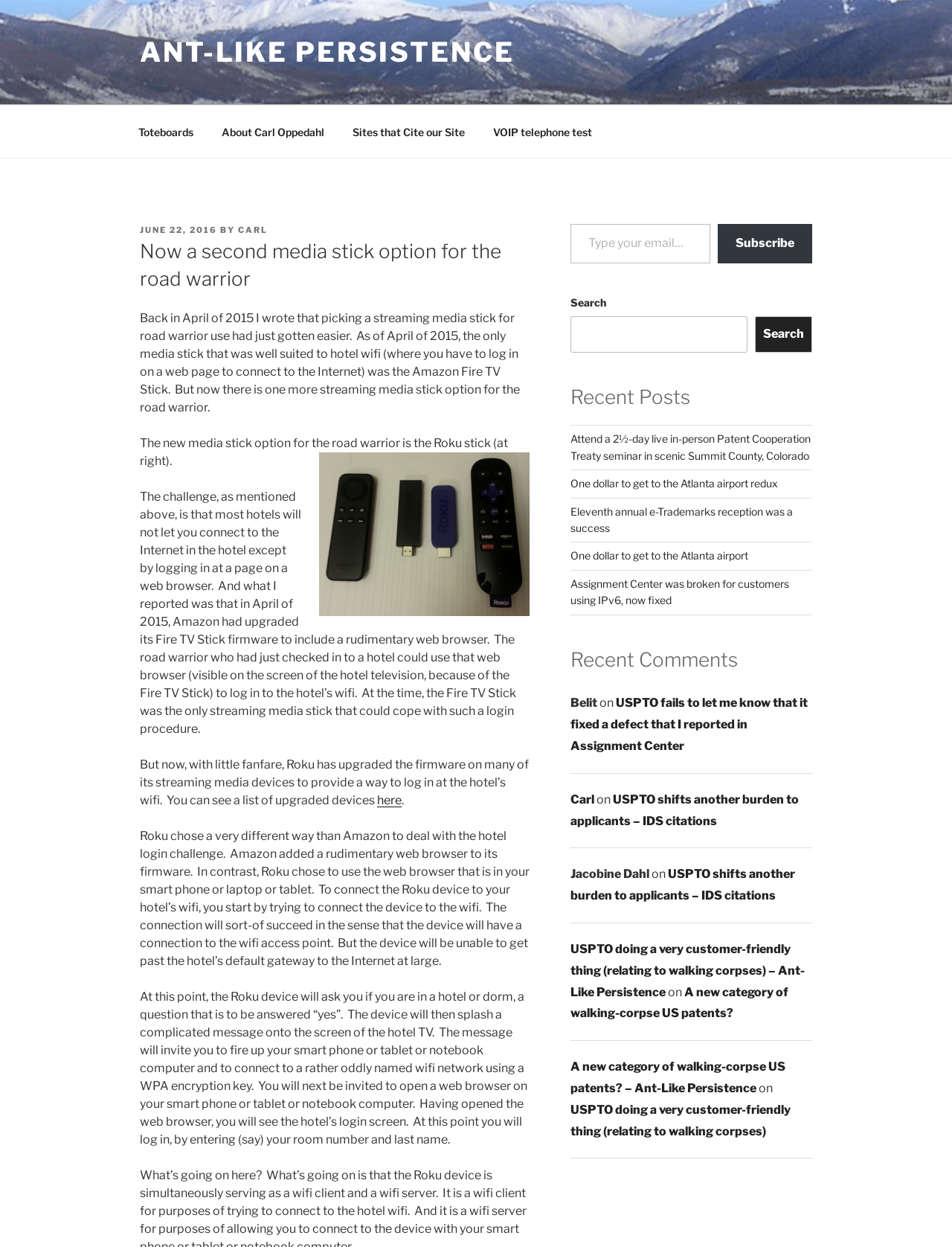What is the topic of the blog post?
Refer to the image and provide a detailed answer to the question.

The topic of the blog post is about a new streaming media stick option for road warriors, specifically discussing the Roku stick and its ability to log in to hotel wifi.